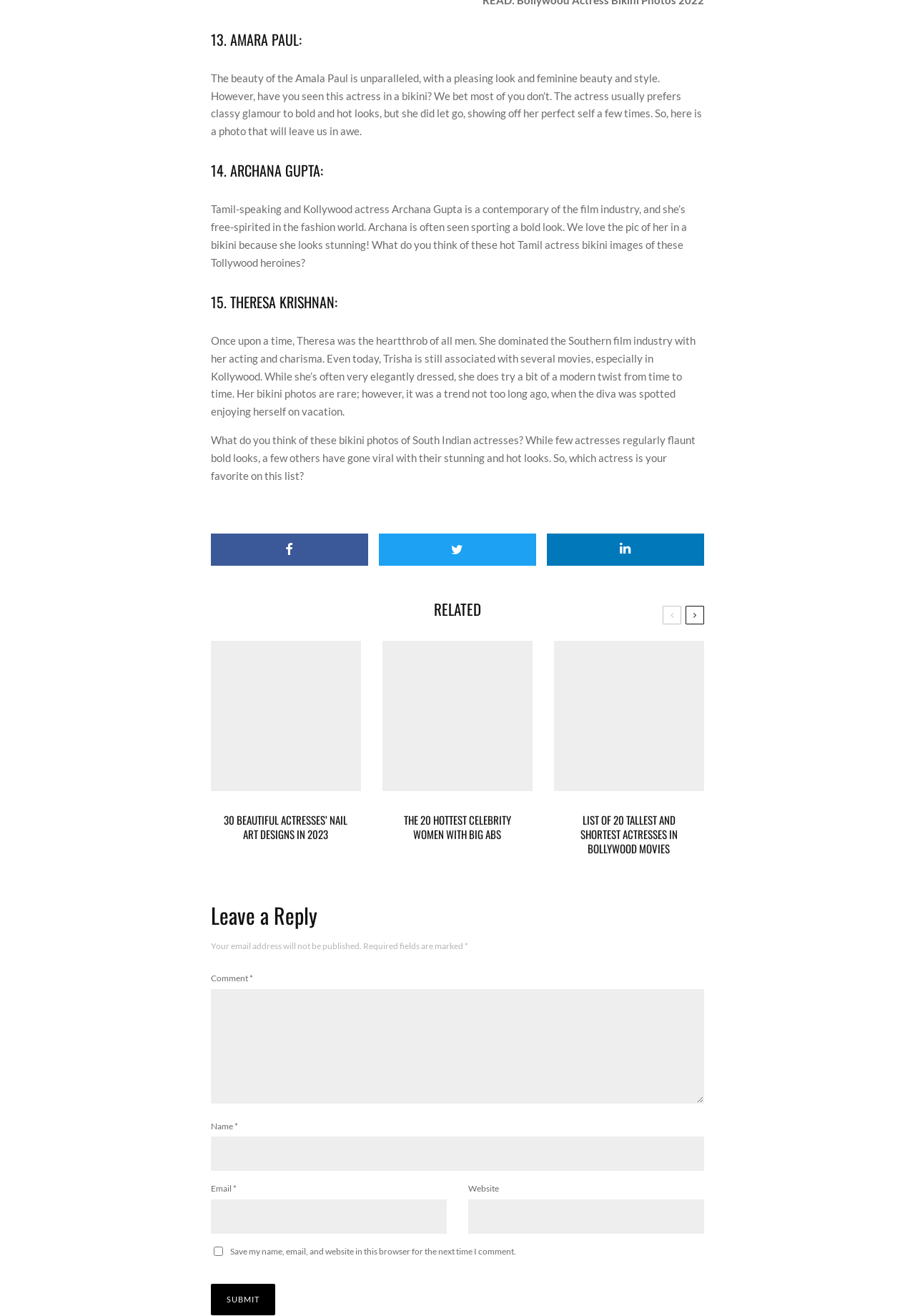Identify the bounding box coordinates of the element that should be clicked to fulfill this task: "Click the 'Tweet' link". The coordinates should be provided as four float numbers between 0 and 1, i.e., [left, top, right, bottom].

[0.414, 0.405, 0.586, 0.43]